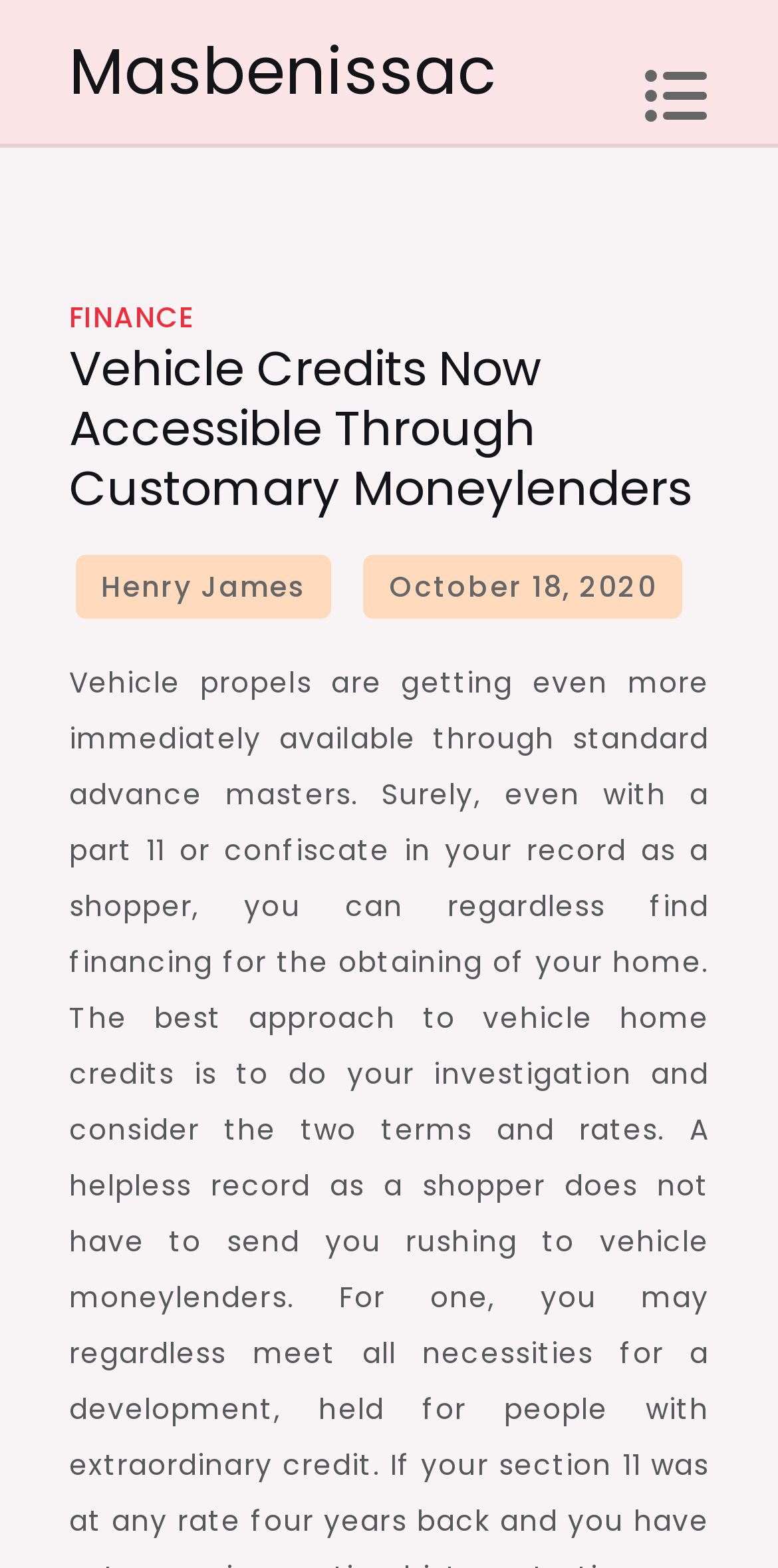Who is the author of the article?
Use the image to answer the question with a single word or phrase.

Henry James